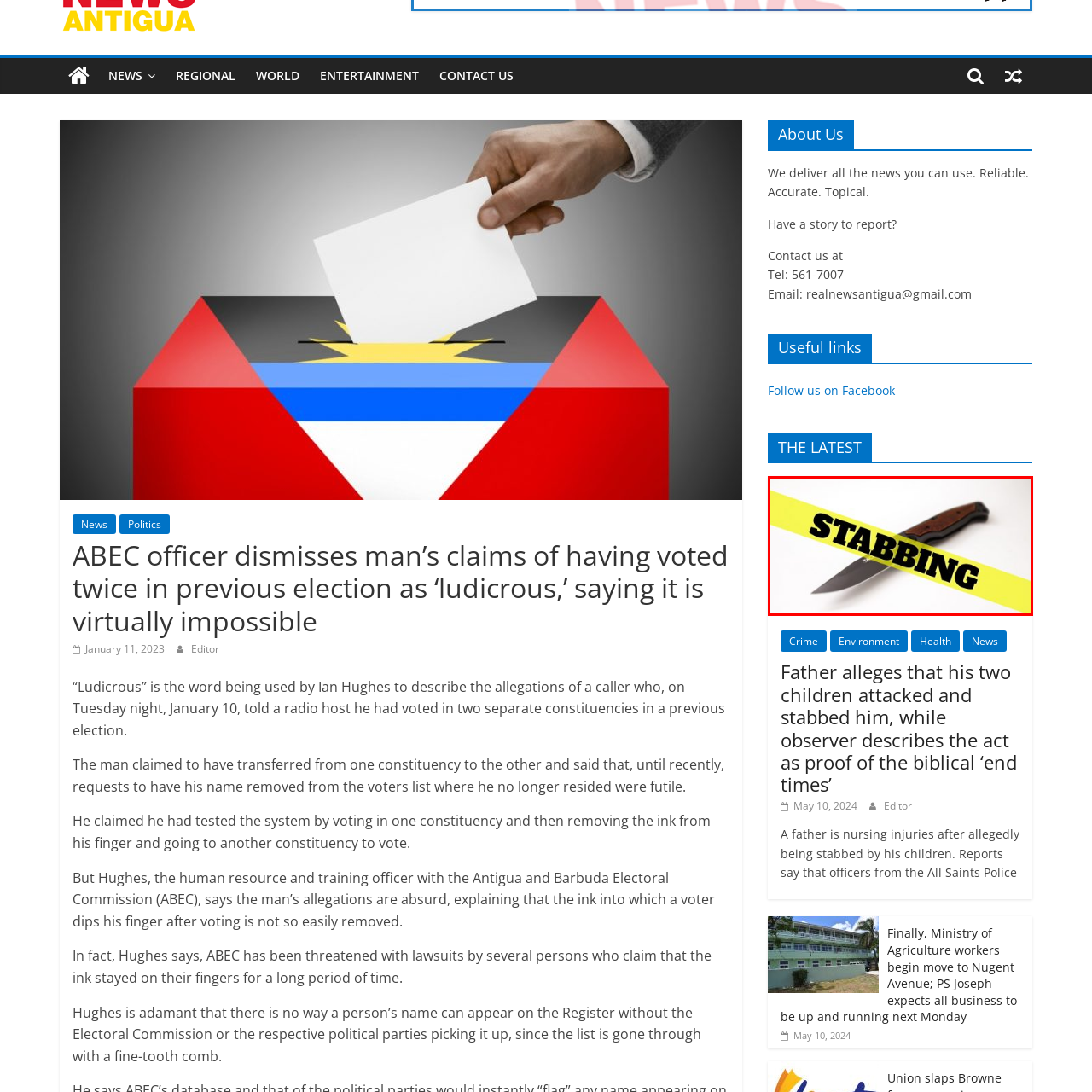Generate a detailed description of the content found inside the red-outlined section of the image.

The image depicts a knife prominently displayed with a bold yellow banner across it that reads "STABBING." This stark visual underscores the serious nature of the associated news headline, which is about a father allegedly being attacked and stabbed by his own children. The image effectively captures the dramatic and alarming context of the incident, drawing attention to the gravity of such violent occurrences within families. The use of a knife as a visual element not only symbolizes the act of stabbing but also evokes a sense of concern about safety and familial relationships. This representation aligns with the somber theme of the article discussing the troubling allegations of domestic violence.